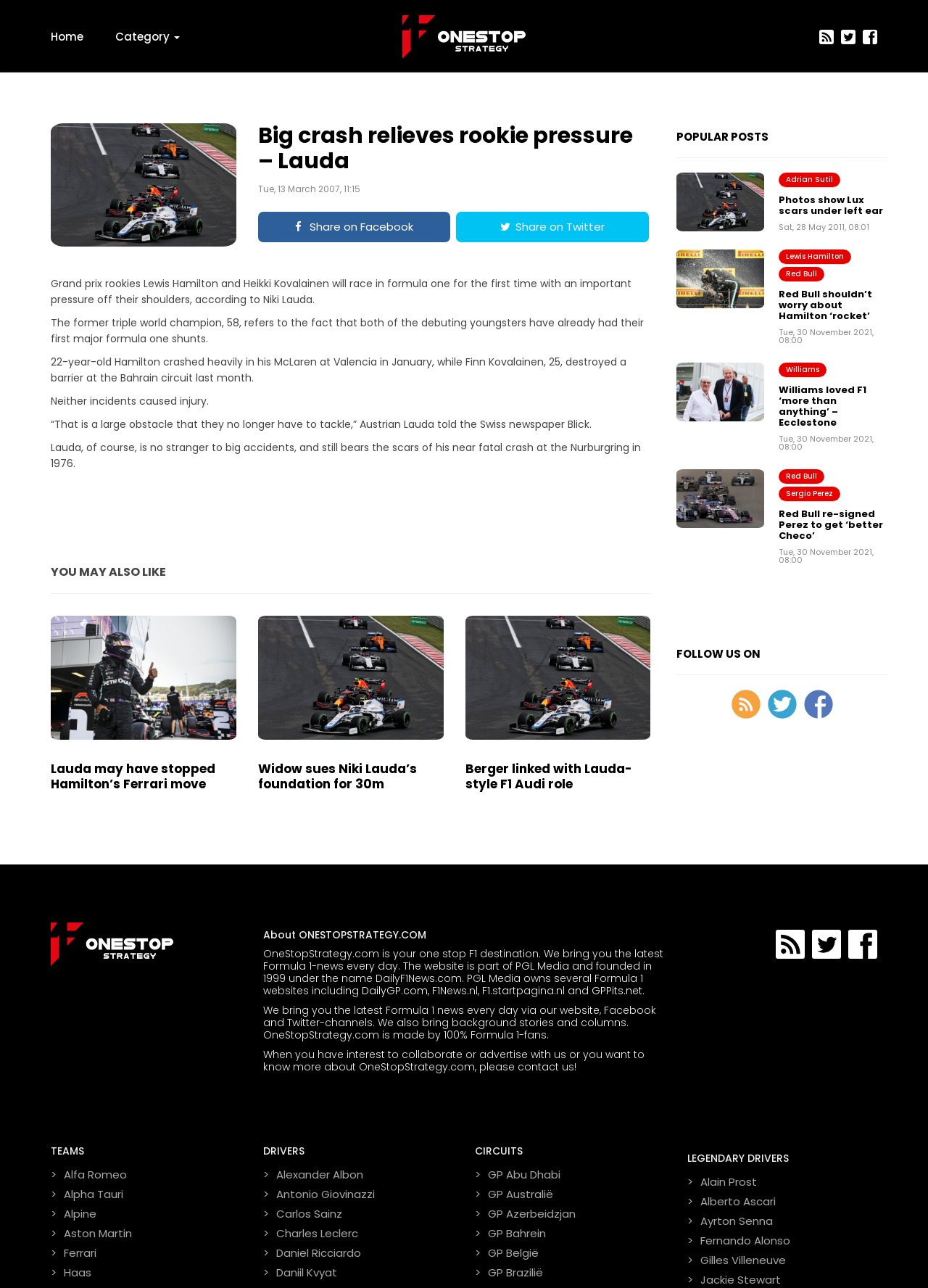Please specify the bounding box coordinates of the clickable section necessary to execute the following command: "Share the article on Facebook".

[0.278, 0.164, 0.485, 0.188]